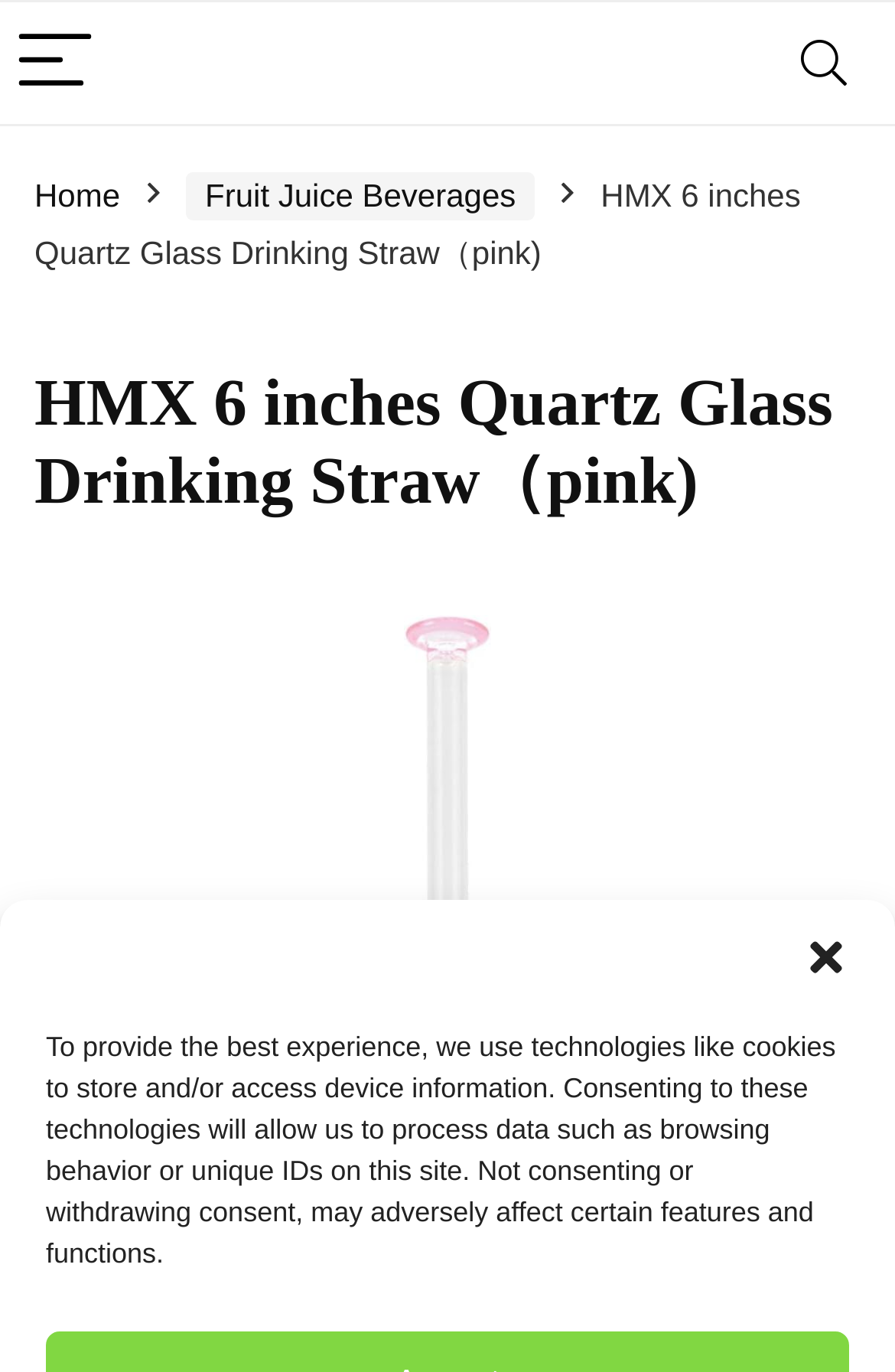Respond concisely with one word or phrase to the following query:
What is the price of the product?

$17.99